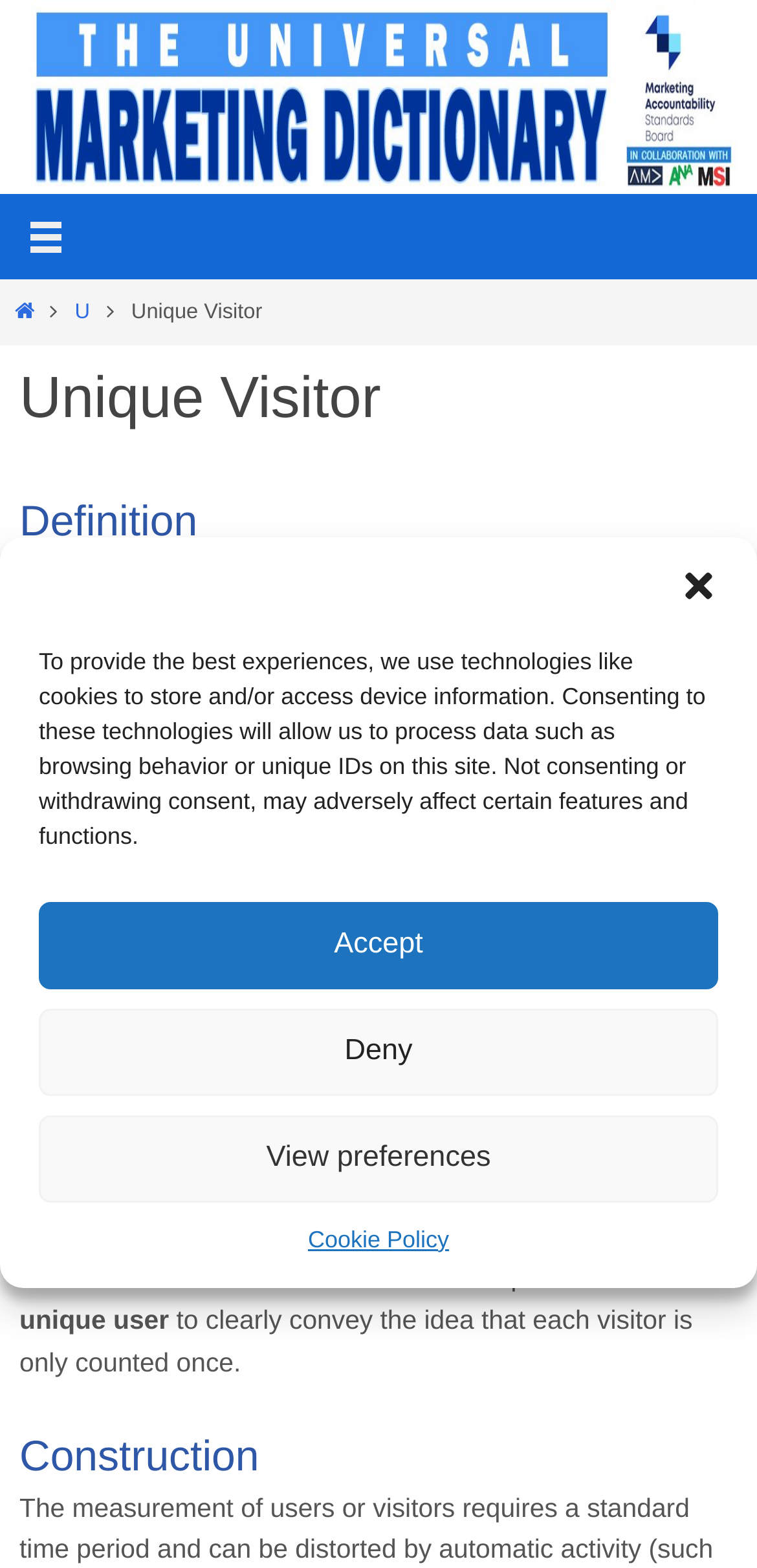Produce an elaborate caption capturing the essence of the webpage.

This webpage is about the definition of "Unique Visitor" in the context of marketing. At the top, there is a logo image of "Universal Marketing Dictionary" that spans the entire width of the page. Below the logo, there is a navigation menu with links to "Home" and "U", as well as a button with an icon.

The main content of the page is divided into sections, each with a heading. The first section is titled "Unique Visitor" and provides a definition of the term, which is "the number of distinct individuals requesting pages from the website during a given period, regardless of how often they visit." This definition is followed by a paragraph of text that explains the concept in more detail.

Below the definition, there is a section titled "Purpose" that explains why tracking unique visitors is important for marketers. This section consists of a single paragraph of text.

The next section is titled "Construction" and appears to be empty, with no content.

On the right side of the page, there is a dialog box titled "Manage Cookie Consent" that allows users to manage their cookie preferences. The dialog box contains a paragraph of text explaining how cookies are used on the site, as well as buttons to "Accept", "Deny", or "View preferences". There is also a link to the site's "Cookie Policy".

Overall, the page has a simple and clean layout, with a focus on providing clear and concise information about the definition and purpose of unique visitors in marketing.